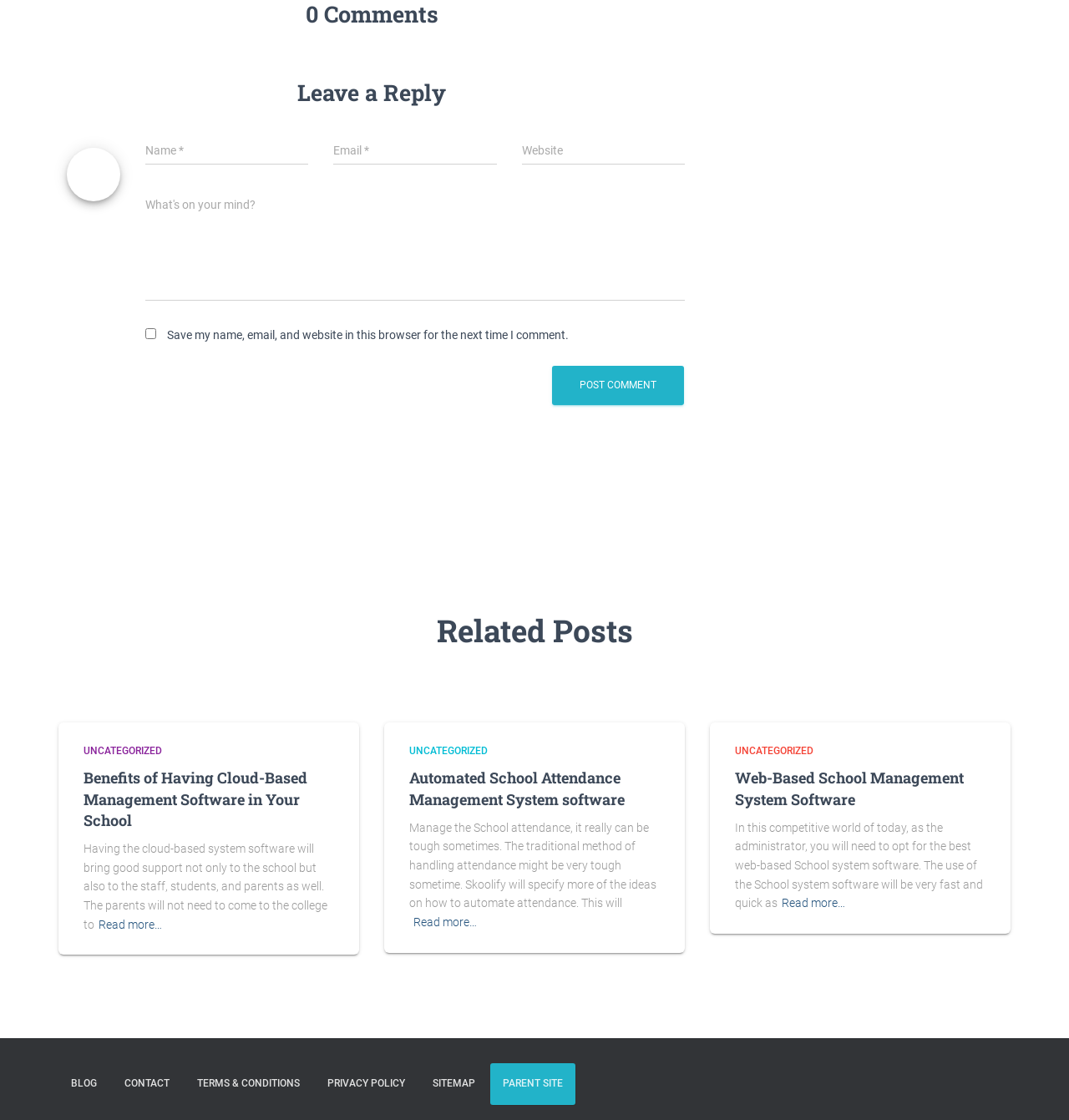Can you show the bounding box coordinates of the region to click on to complete the task described in the instruction: "Visit the 'BLOG' page"?

[0.055, 0.949, 0.102, 0.986]